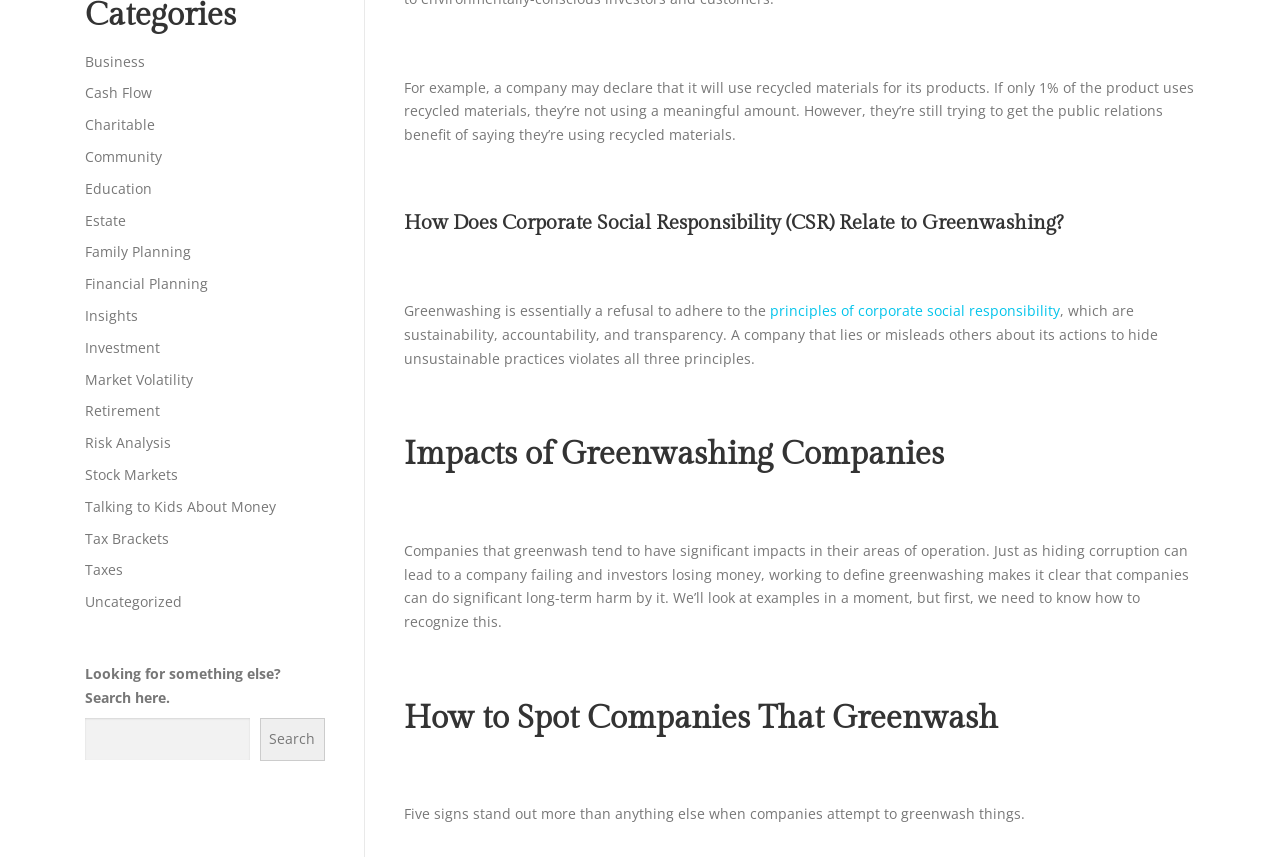Locate the bounding box coordinates of the clickable element to fulfill the following instruction: "Read about 'How Does Corporate Social Responsibility (CSR) Relate to Greenwashing?'". Provide the coordinates as four float numbers between 0 and 1 in the format [left, top, right, bottom].

[0.316, 0.247, 0.933, 0.273]